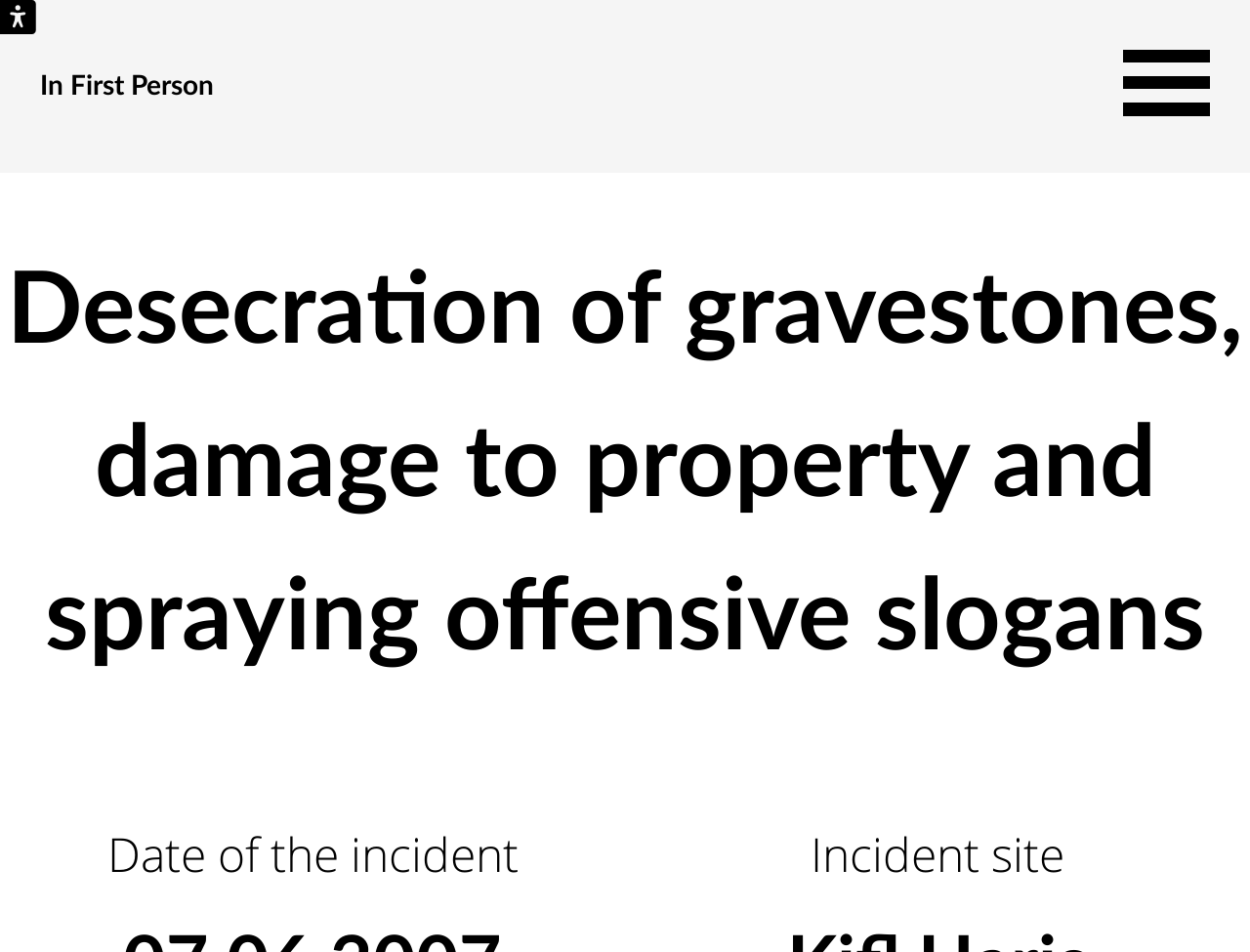Analyze the image and provide a detailed answer to the question: How many subheadings are under the button?

I counted the number of heading elements under the button element and found two subheadings, one with the text 'Date of the incident' and another with the text 'Incident site'.